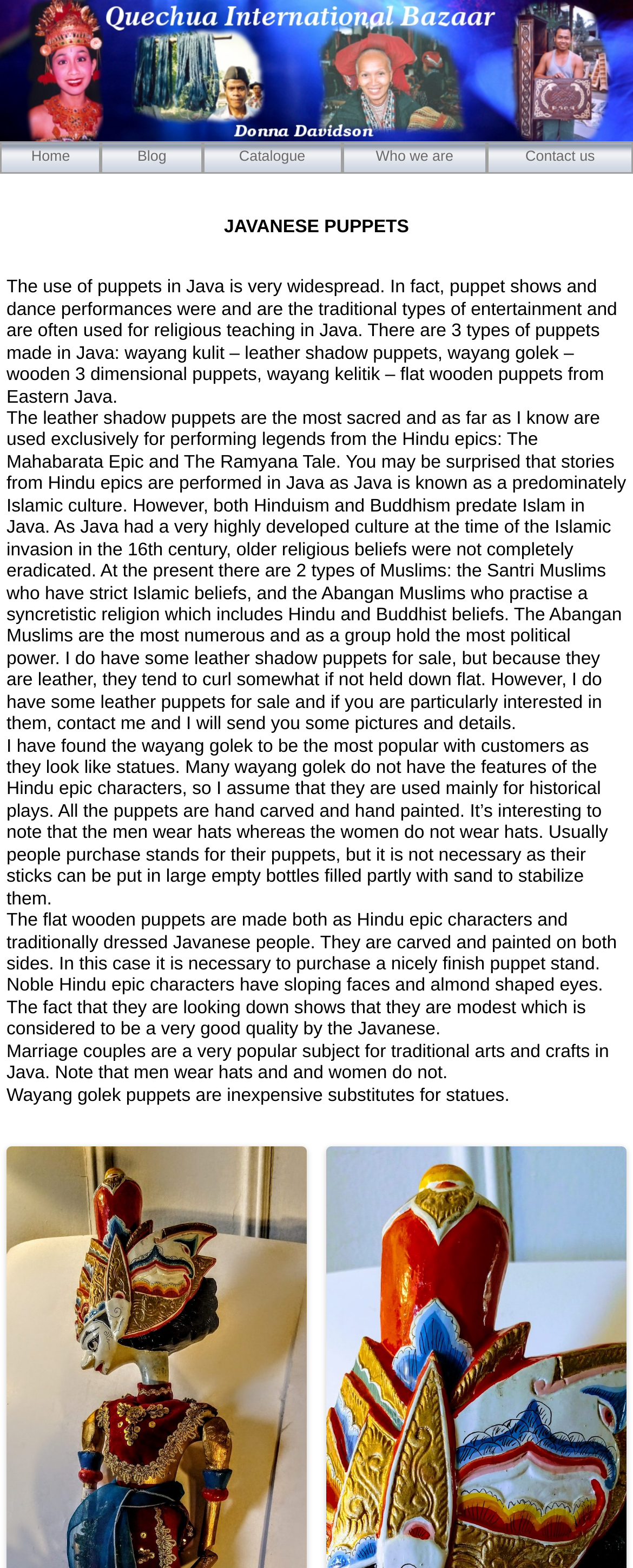What is a characteristic of noble Hindu epic characters?
Look at the webpage screenshot and answer the question with a detailed explanation.

The text states that noble Hindu epic characters have sloping faces and almond shaped eyes, and that they are looking down, which is considered a modest quality by the Javanese.